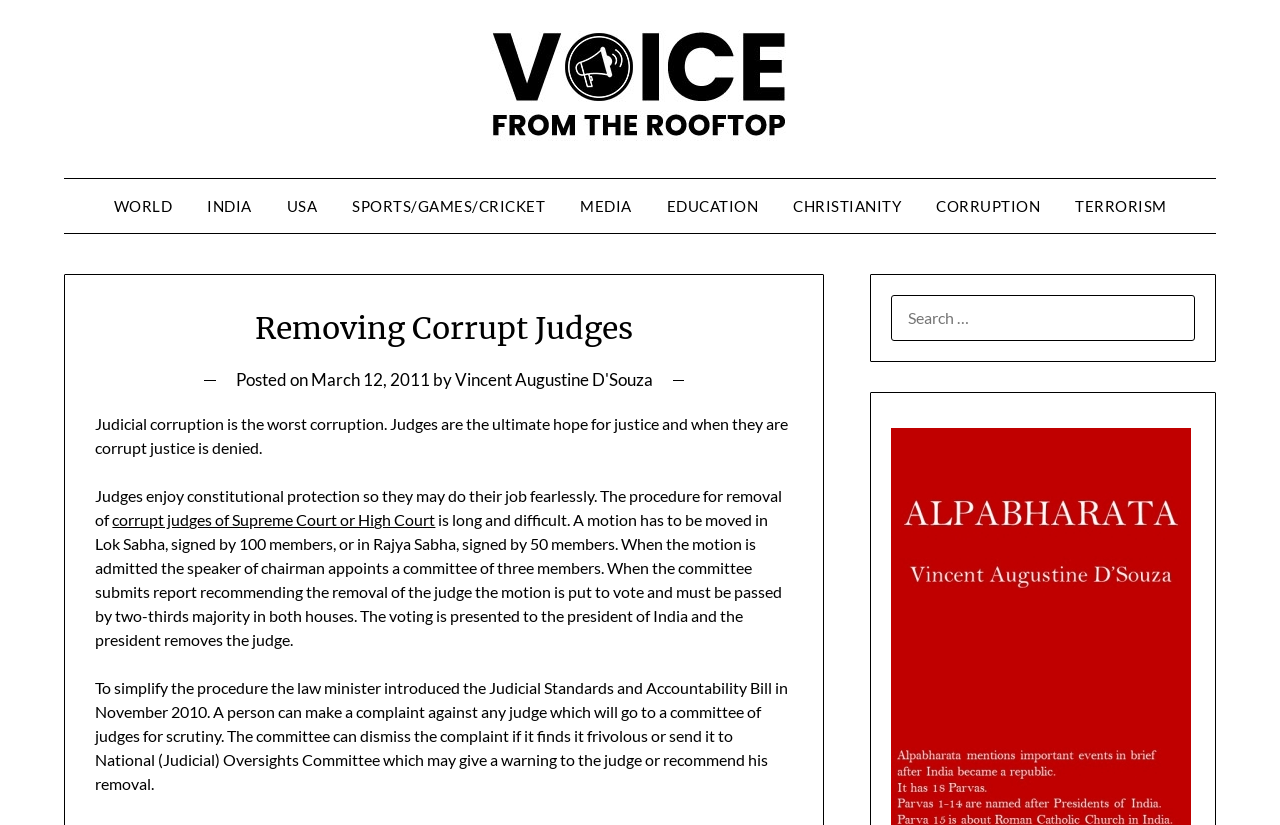Carefully examine the image and provide an in-depth answer to the question: What is the role of the National (Judicial) Oversights Committee?

According to the webpage, the National (Judicial) Oversights Committee may give a warning to the judge or recommend his removal if a complaint against a judge is found to be valid.